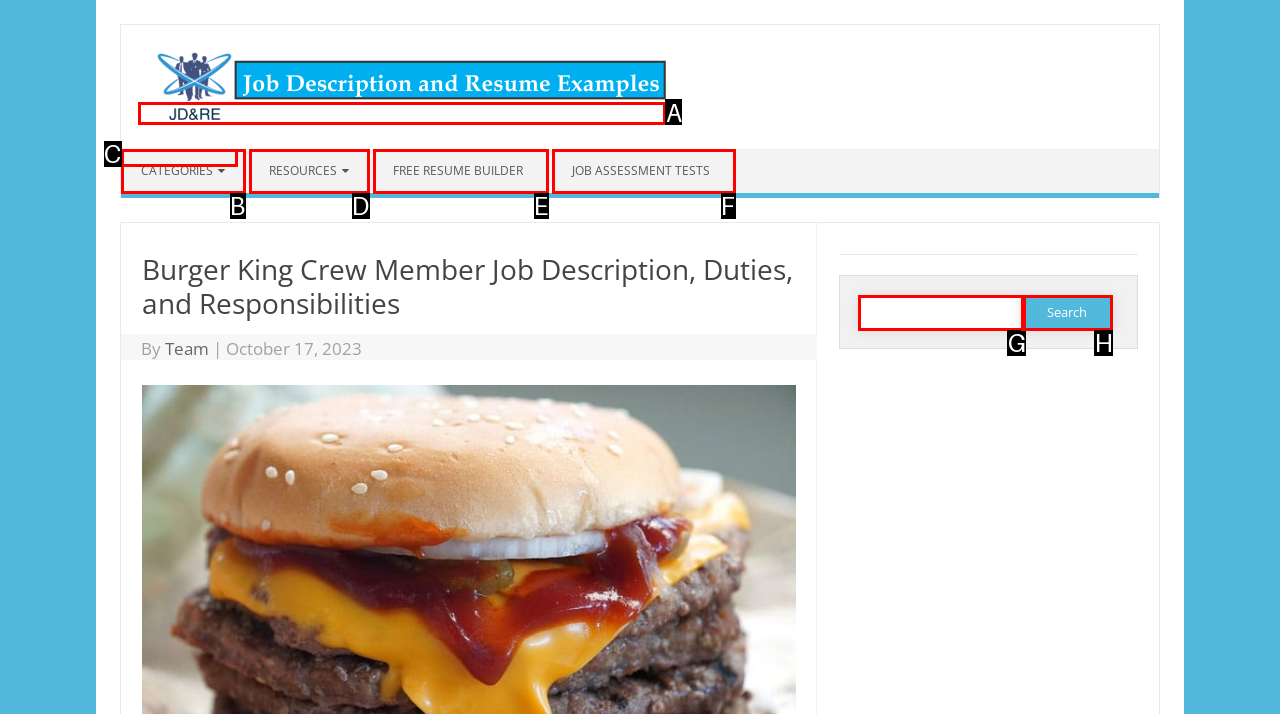Identify the correct lettered option to click in order to perform this task: Read more about 70% Indian businesses already using AI projects or have something in the pipeline, highest in the world. Respond with the letter.

None